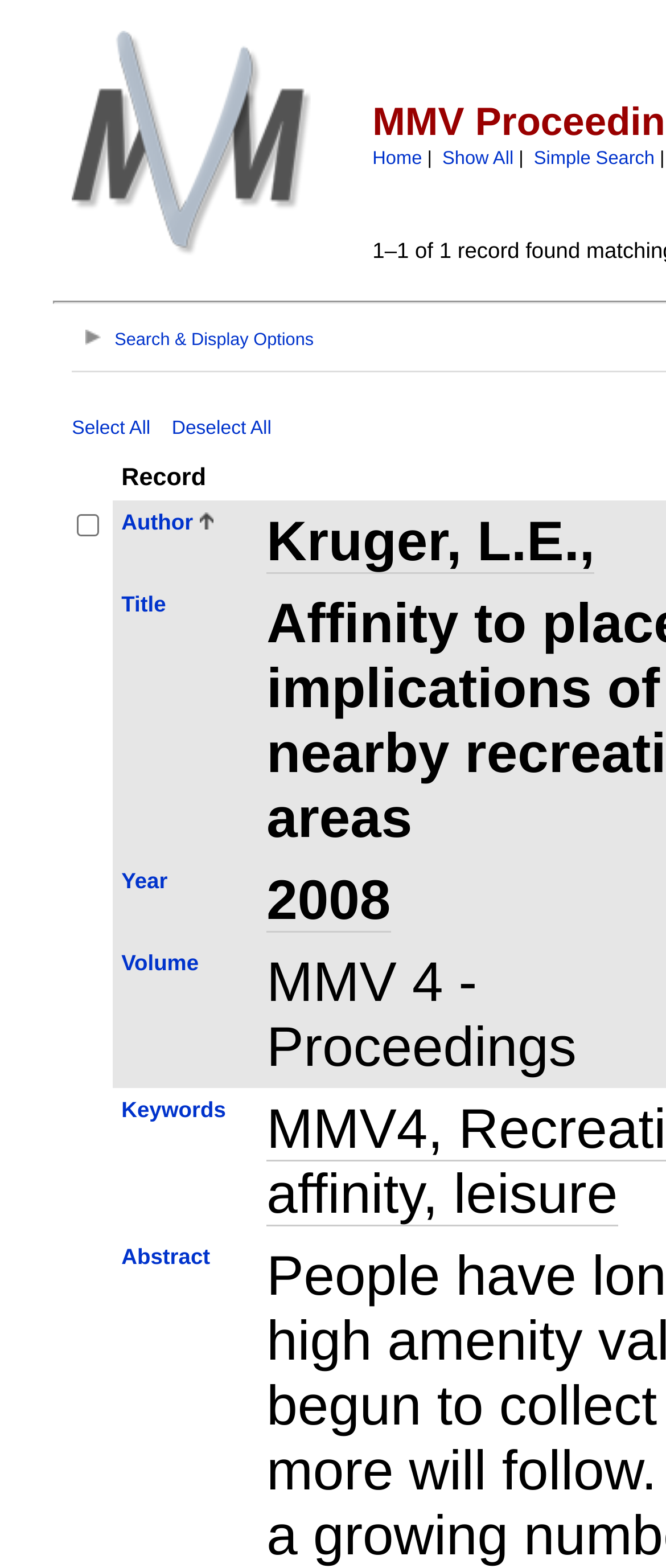Please specify the bounding box coordinates of the clickable region necessary for completing the following instruction: "toggle search and display options". The coordinates must consist of four float numbers between 0 and 1, i.e., [left, top, right, bottom].

[0.129, 0.212, 0.471, 0.224]